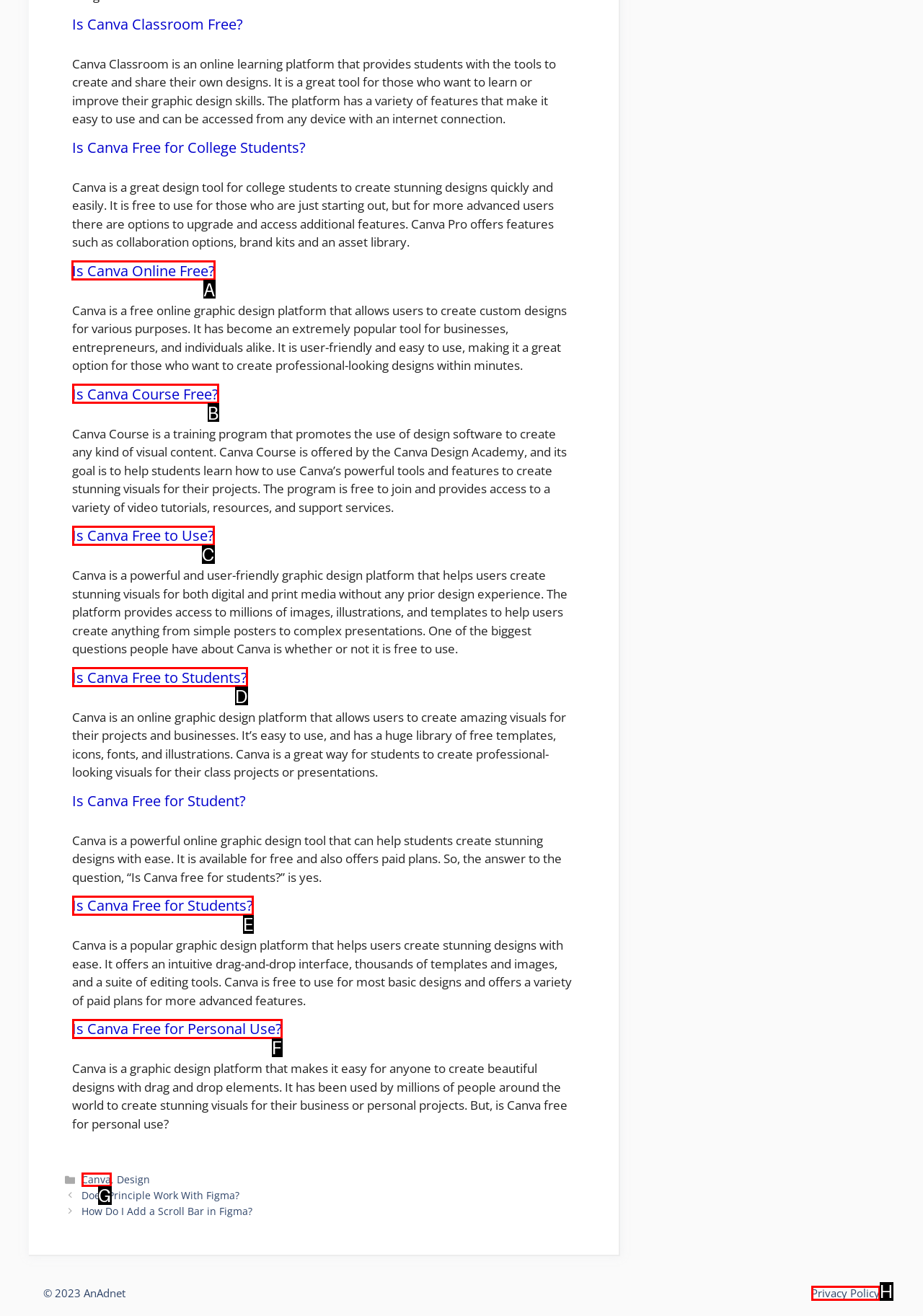For the given instruction: Learn about 'Is Canva Online Free?', determine which boxed UI element should be clicked. Answer with the letter of the corresponding option directly.

A